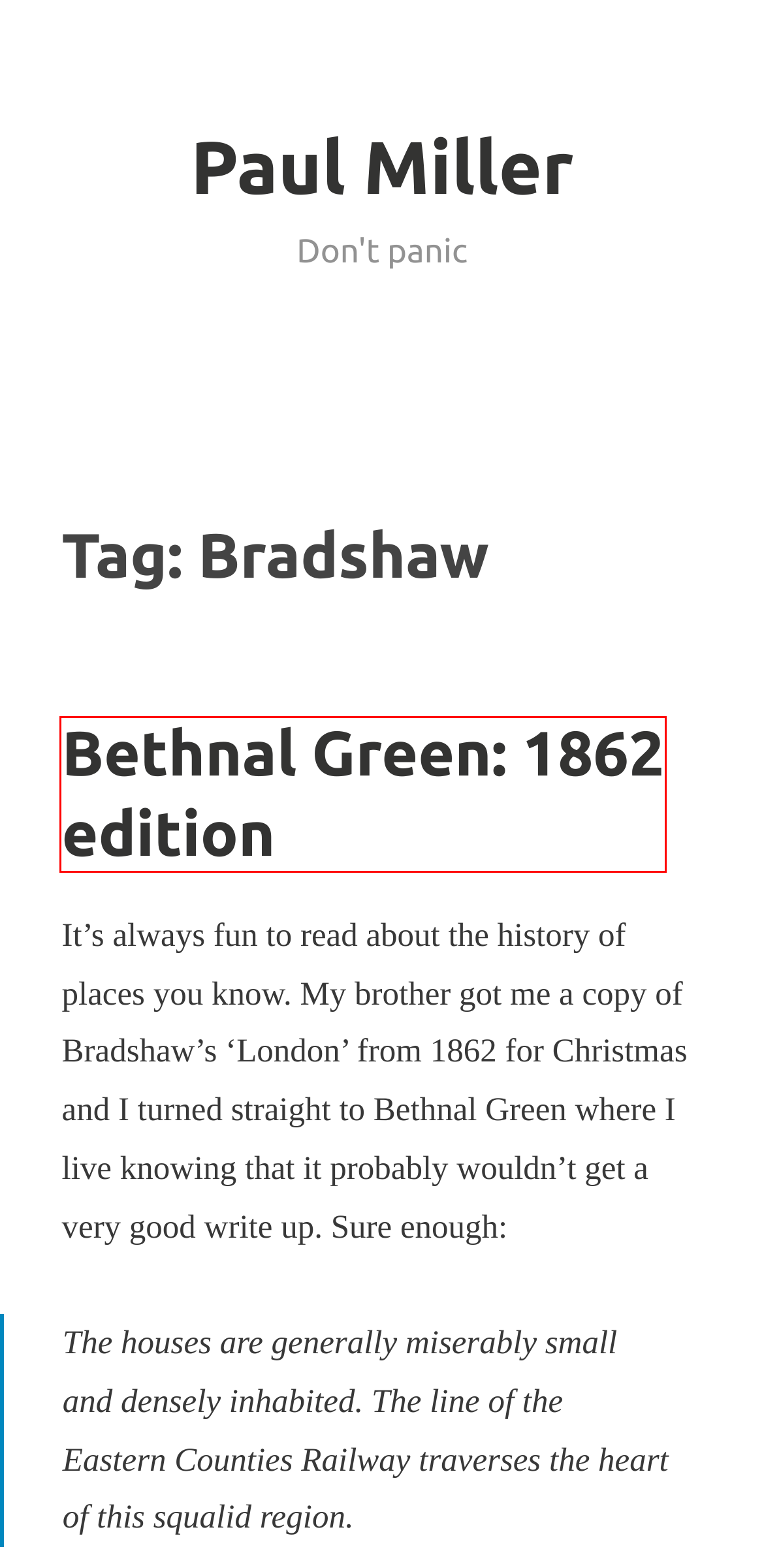You are given a webpage screenshot where a red bounding box highlights an element. Determine the most fitting webpage description for the new page that loads after clicking the element within the red bounding box. Here are the candidates:
A. BGV – Paul Miller
B. Staying calm – Paul Miller
C. Paul Miller – Don't panic
D. The Psychology of Money by Morgan Housel – Paul Miller
E. About – Paul Miller
F. Impact investment – Paul Miller
G. Book reviews – Paul Miller
H. Bethnal Green: 1862 edition – Paul Miller

H